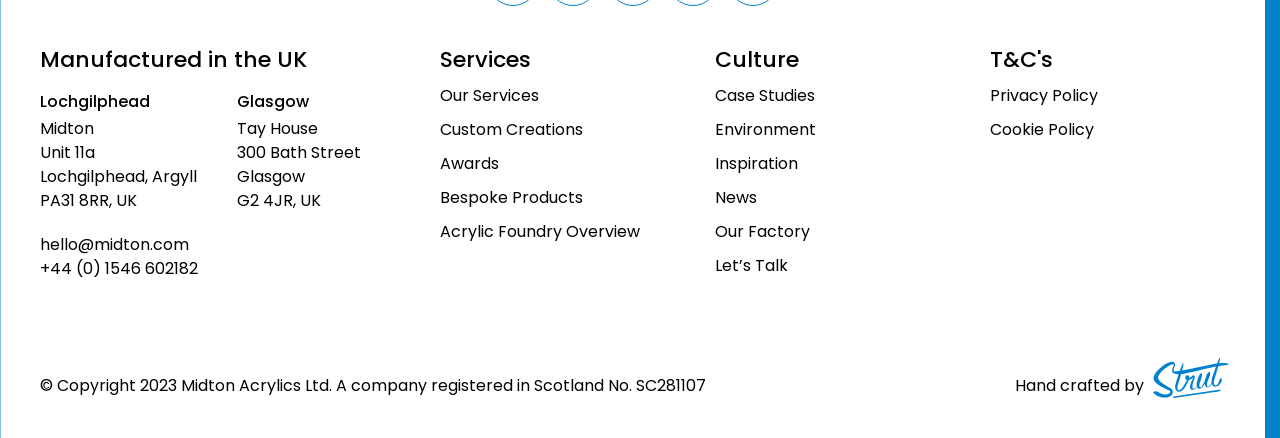What services does the company offer?
Please give a detailed and elaborate answer to the question based on the image.

The company offers various services, which can be found in the middle-left section of the webpage under the 'Services' heading. The services listed include 'Our Services', 'Custom Creations', 'Awards', 'Bespoke Products', and 'Acrylic Foundry Overview'.